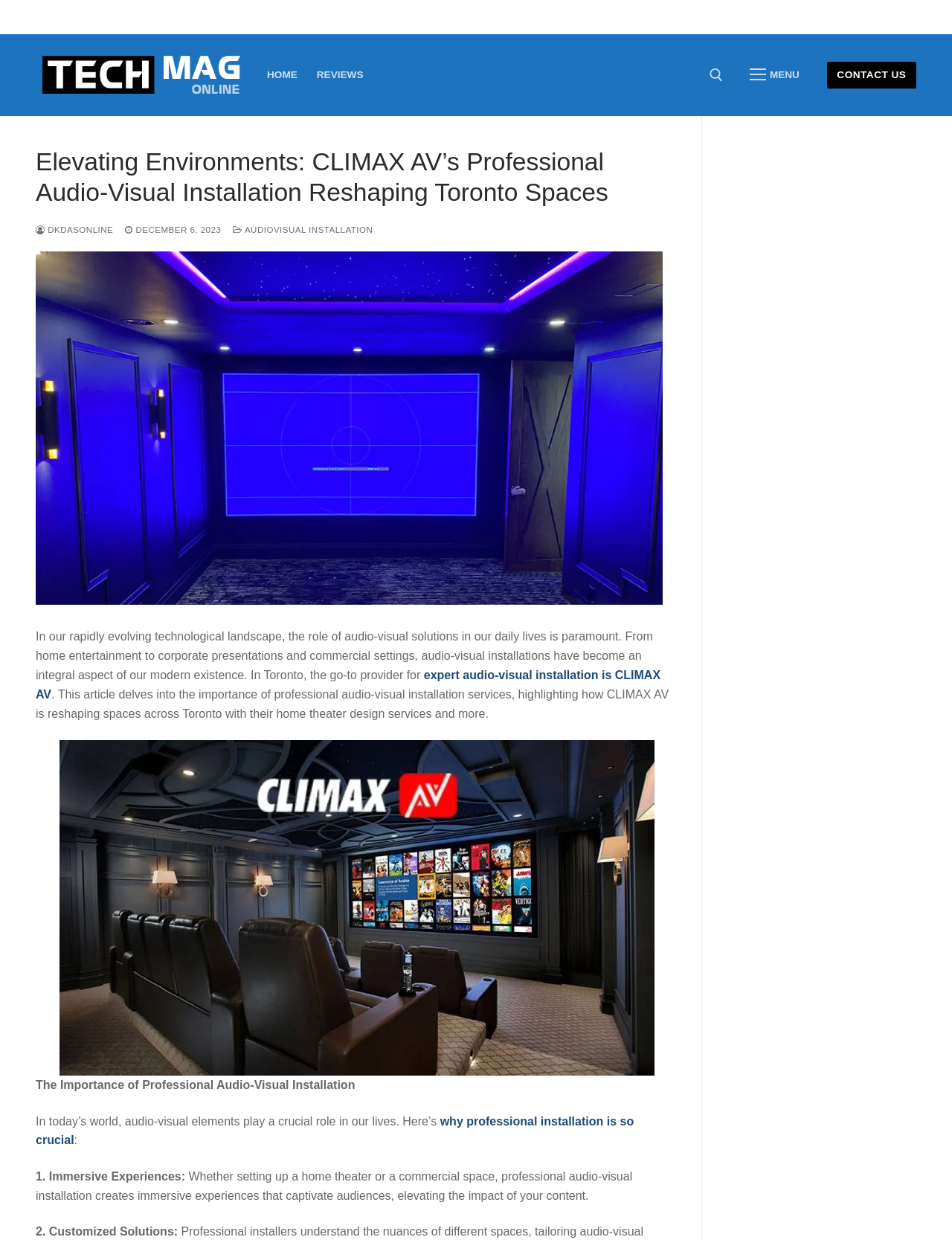Answer the question below using just one word or a short phrase: 
What is the name of the website?

Tech Mag Online